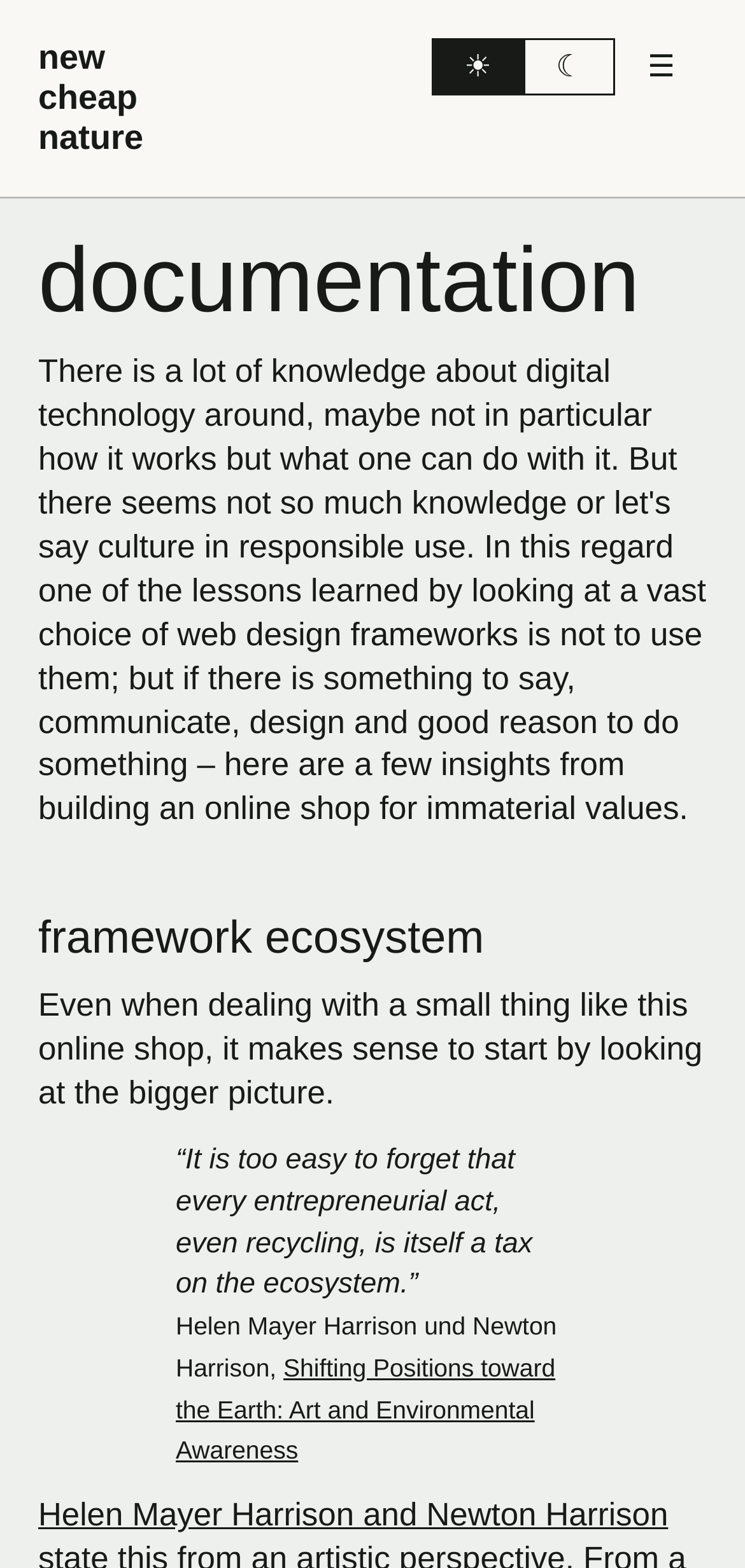What is the title of the article mentioned on the webpage?
Please use the image to provide an in-depth answer to the question.

The title of the article mentioned on the webpage is 'Shifting Positions toward the Earth: Art and Environmental Awareness', which is a link at the bottom of the webpage.